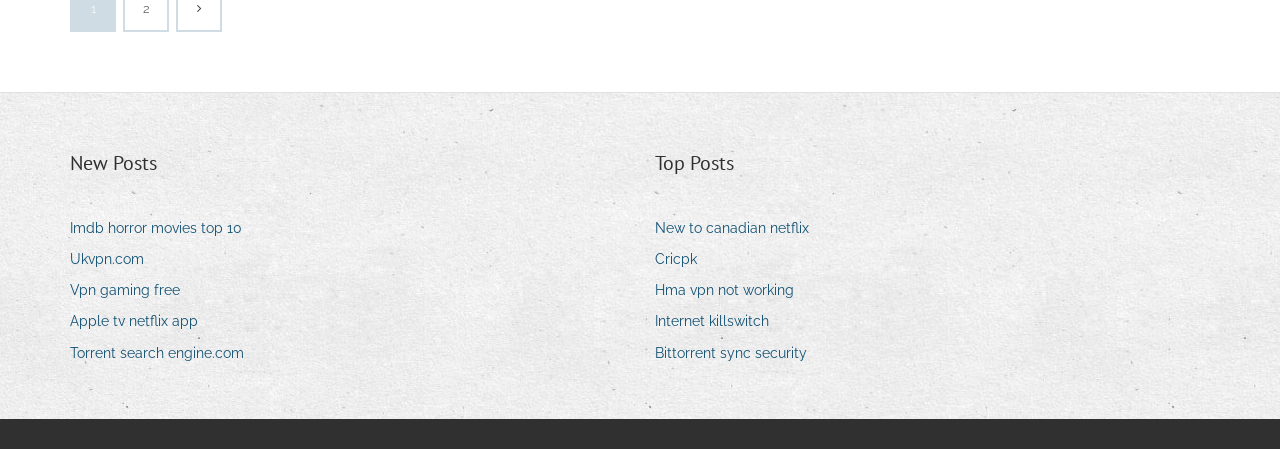Predict the bounding box coordinates of the UI element that matches this description: "Hma vpn not working". The coordinates should be in the format [left, top, right, bottom] with each value between 0 and 1.

[0.512, 0.617, 0.632, 0.678]